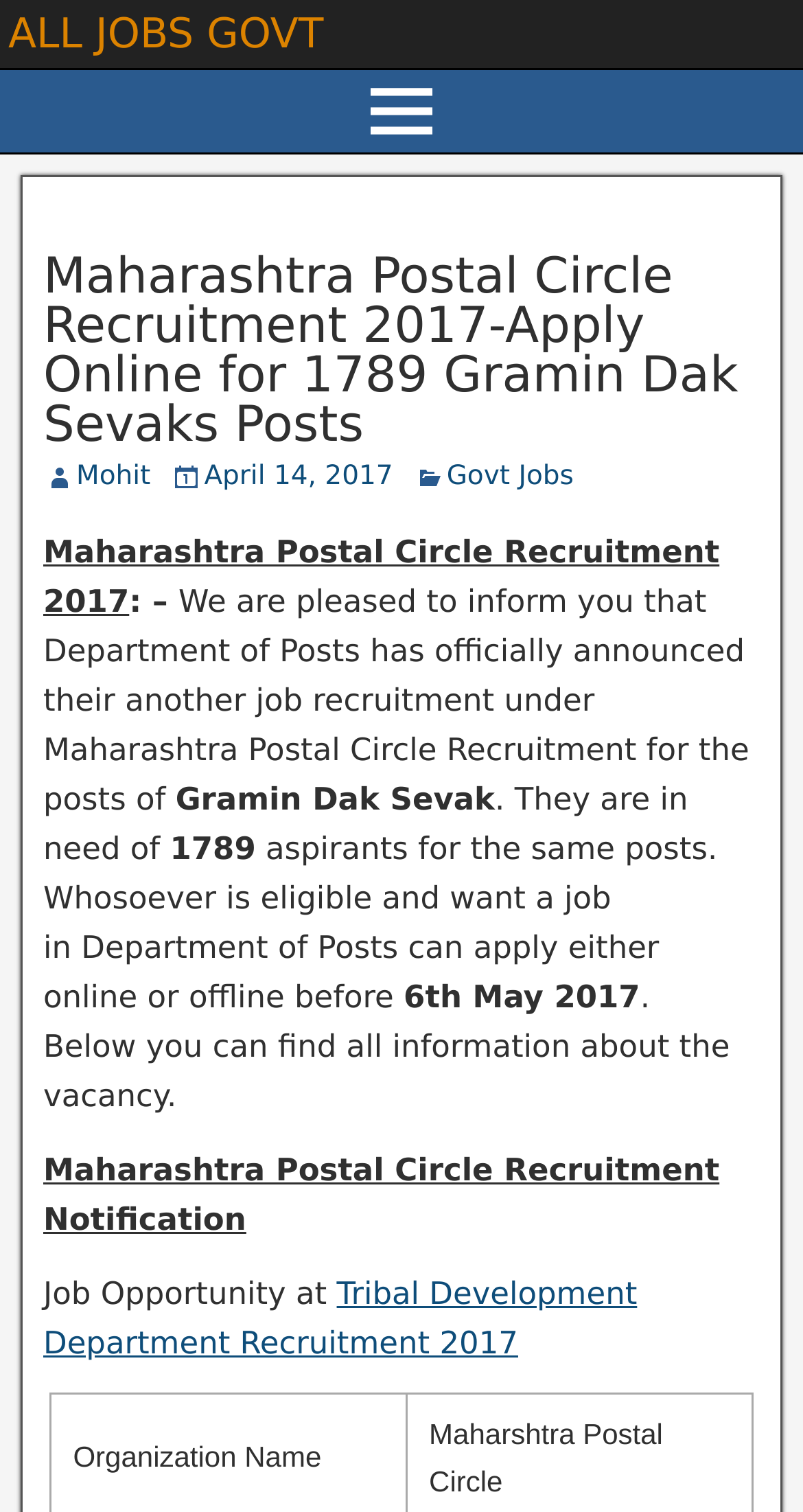Determine the webpage's heading and output its text content.

Maharashtra Postal Circle Recruitment 2017-Apply Online for 1789 Gramin Dak Sevaks Posts